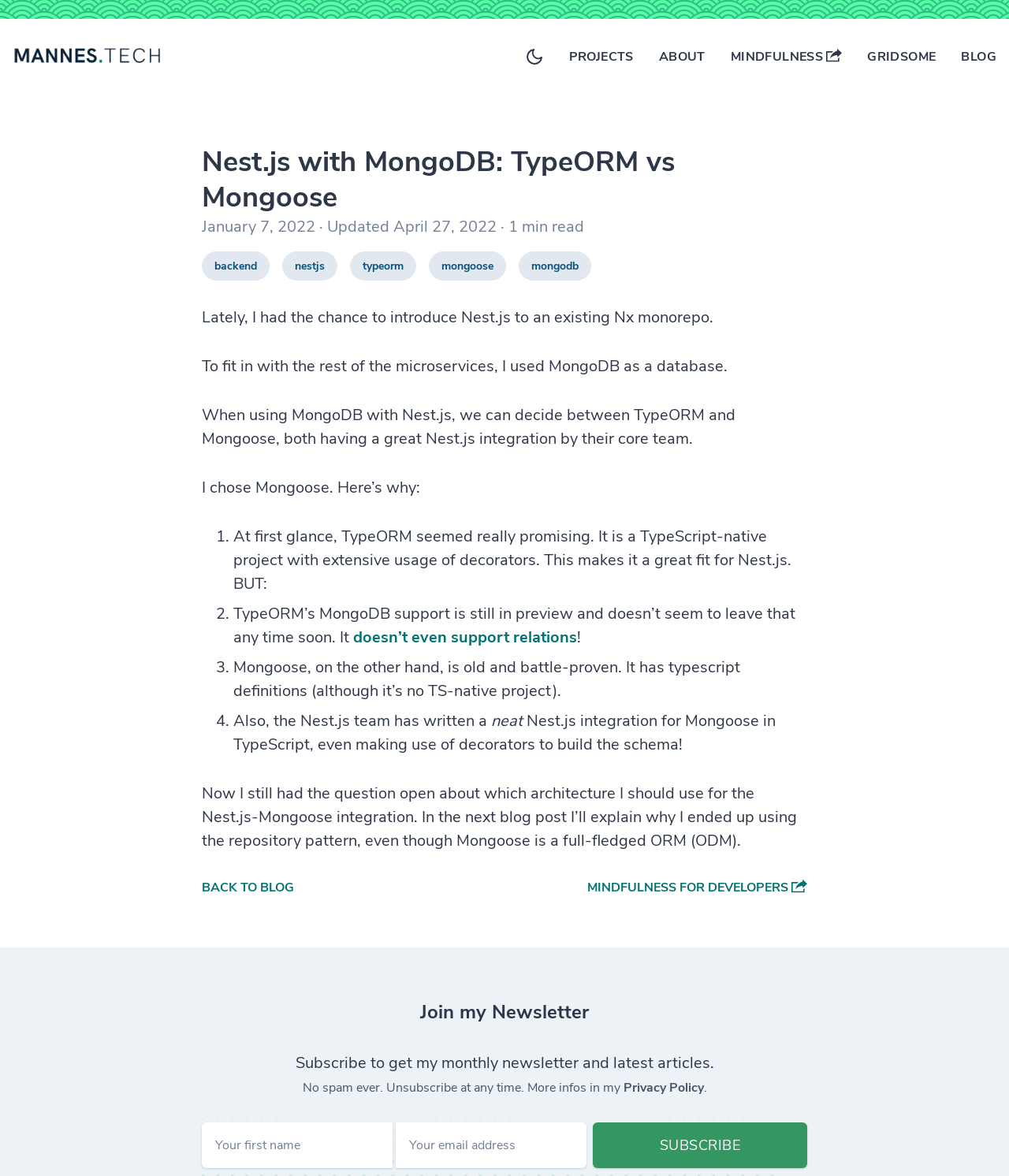Give the bounding box coordinates for the element described as: "doesn’t even support relations".

[0.35, 0.533, 0.572, 0.551]